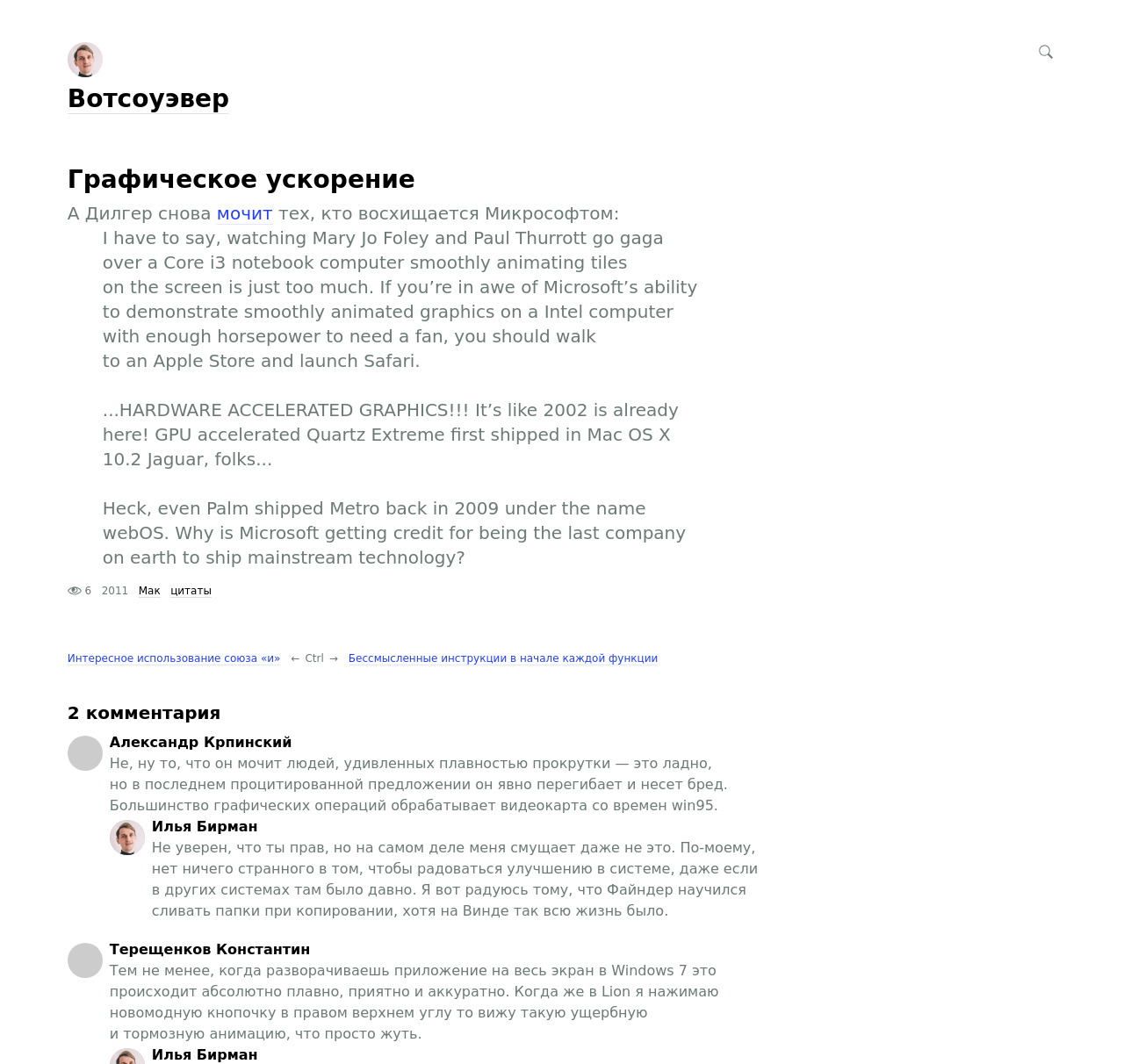Locate the bounding box of the UI element defined by this description: "Интересное использование союза «и»". The coordinates should be given as four float numbers between 0 and 1, formatted as [left, top, right, bottom].

[0.06, 0.609, 0.25, 0.625]